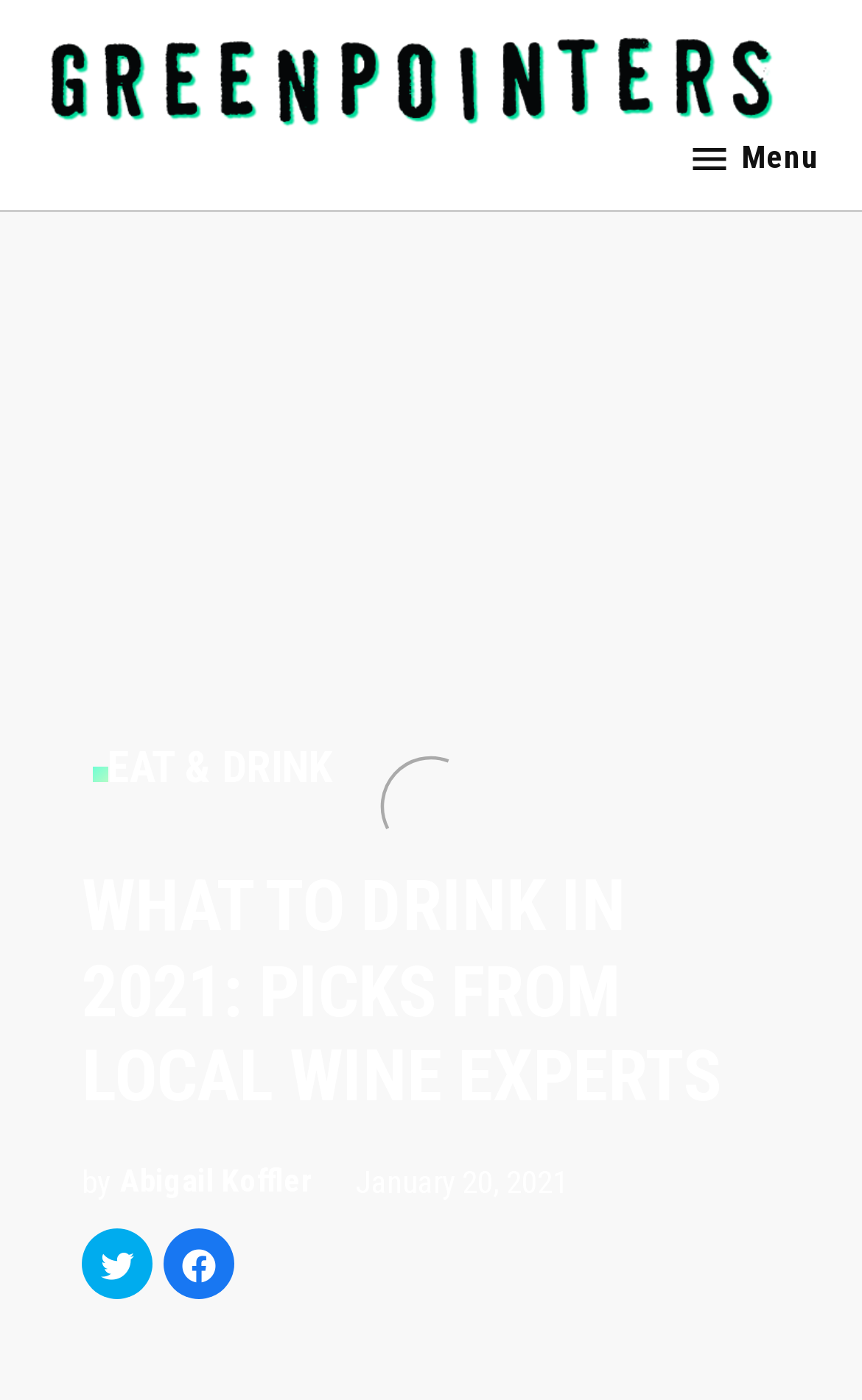Who is the author of the article?
Please provide a comprehensive answer based on the visual information in the image.

The author of the article can be determined by looking at the text 'by Abigail Koffler' below the heading, which indicates that Abigail Koffler is the author of the article.